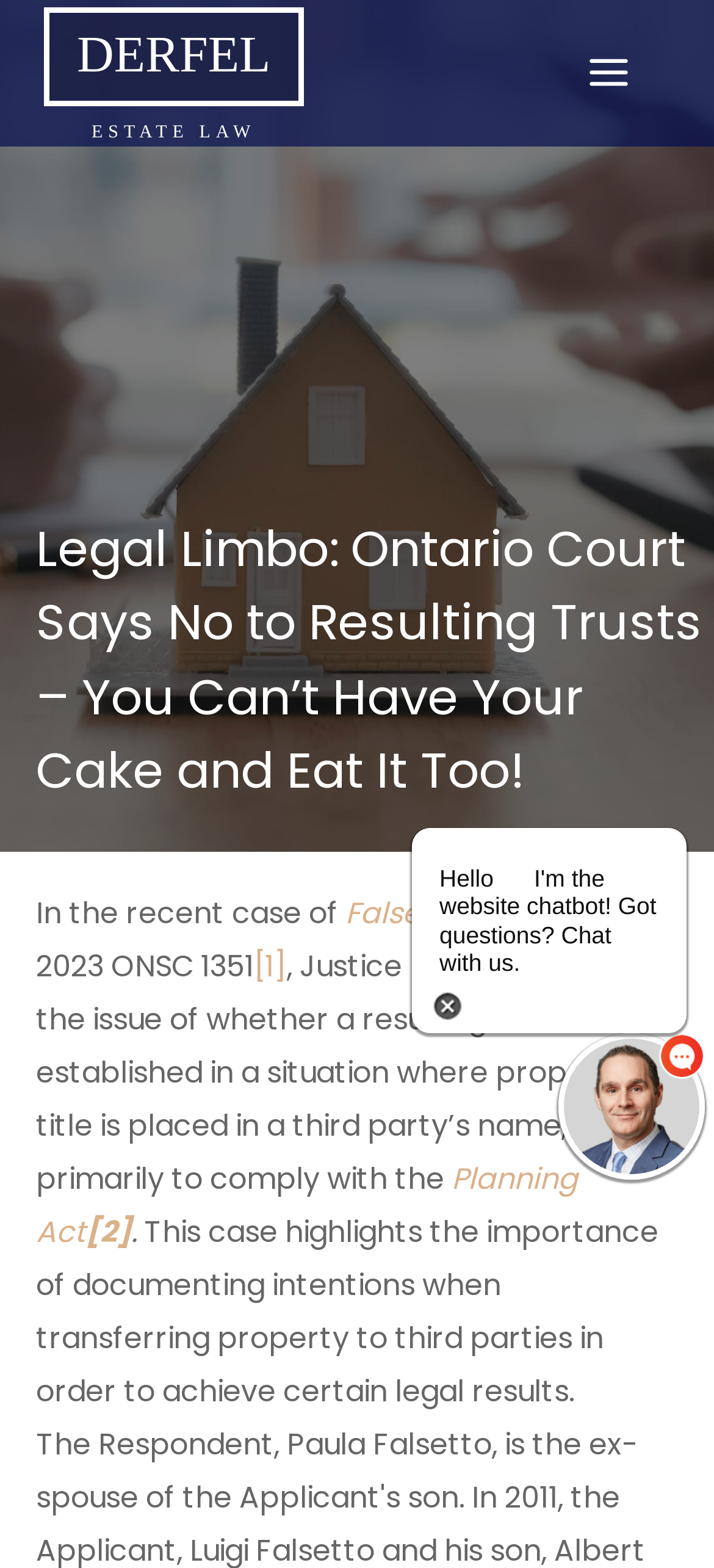Using the elements shown in the image, answer the question comprehensively: What is the importance of documenting intentions?

The importance of documenting intentions can be found in the text 'This case highlights the importance of documenting intentions when transferring property to third parties in order to achieve certain legal results' which is located at the end of the first paragraph of the article, indicating that documenting intentions is crucial in achieving desired legal outcomes.